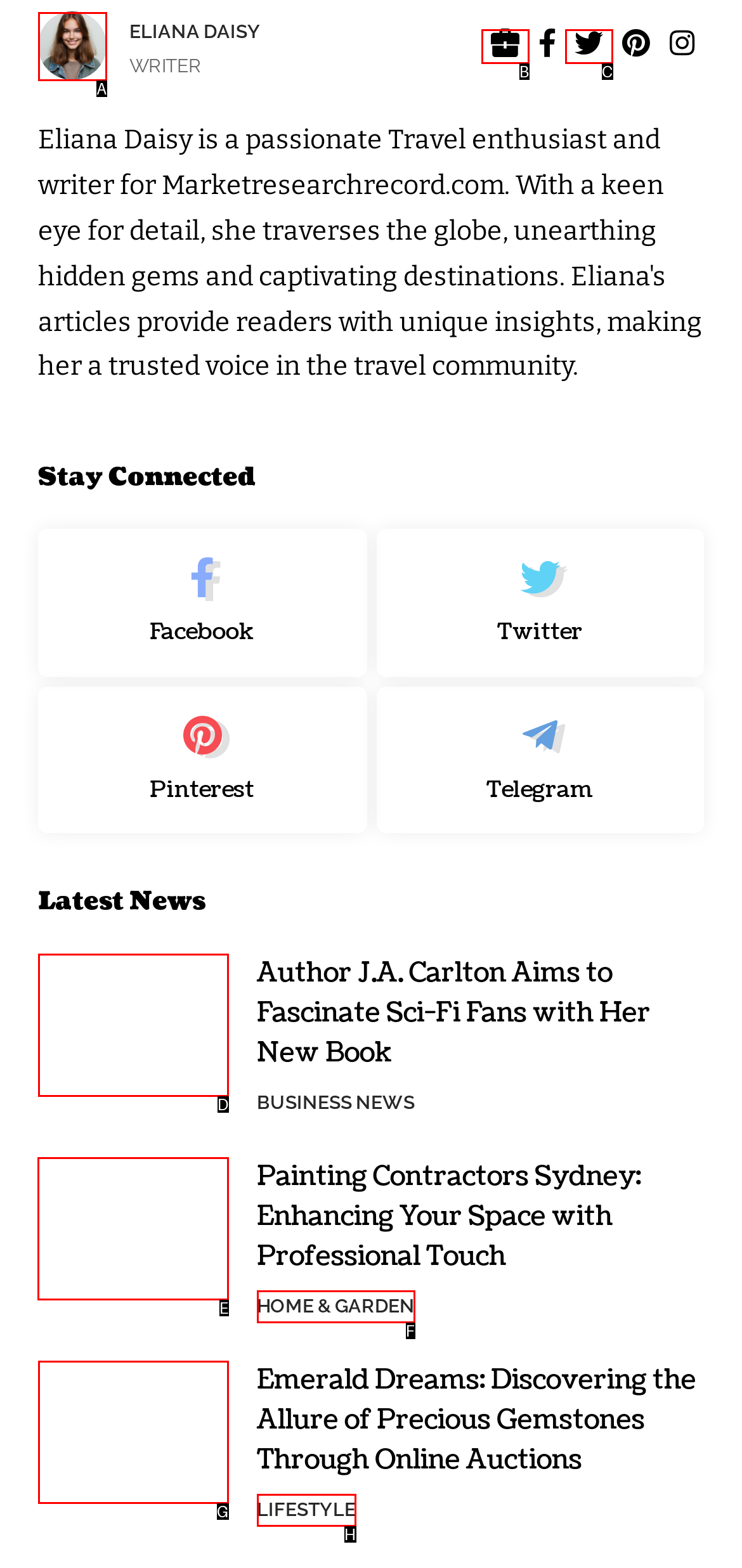Identify the correct UI element to click on to achieve the task: check 'Privacy Policy'. Provide the letter of the appropriate element directly from the available choices.

None